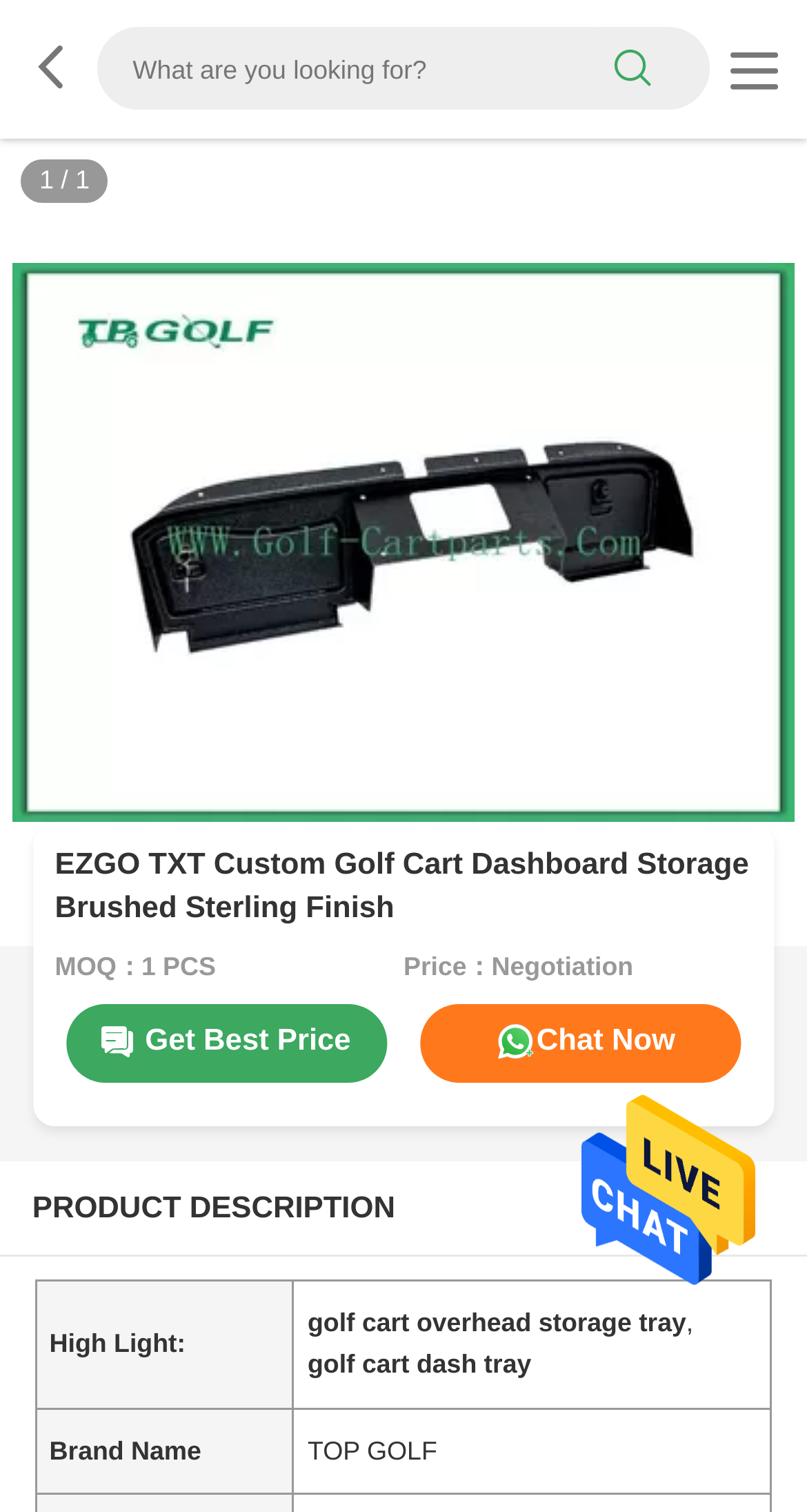What is the product price?
Could you please answer the question thoroughly and with as much detail as possible?

I found the answer by looking at the text 'Price：Negotiation' which is located below the product title and above the product description.